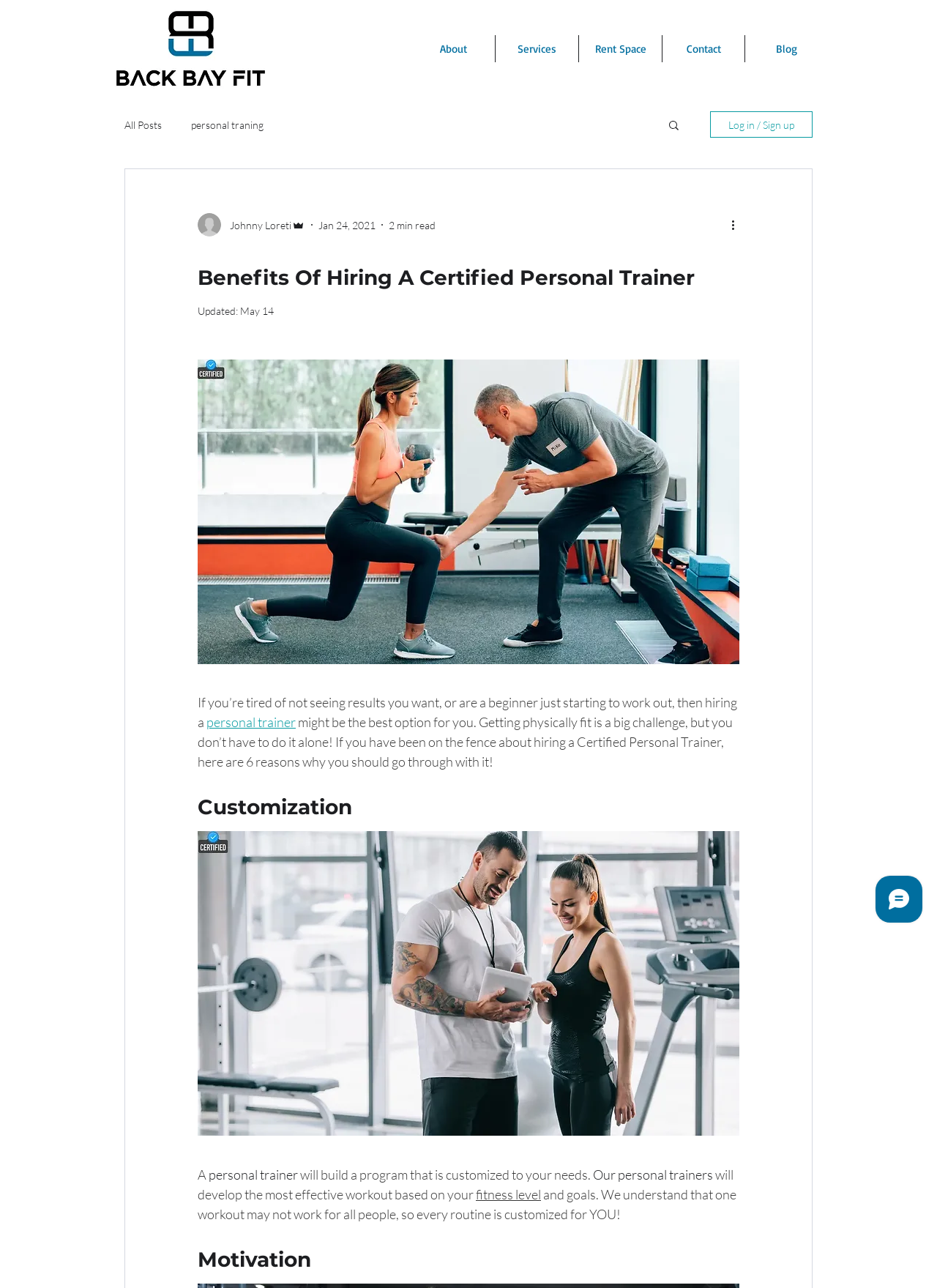Provide the bounding box coordinates of the HTML element this sentence describes: "fitness level". The bounding box coordinates consist of four float numbers between 0 and 1, i.e., [left, top, right, bottom].

[0.508, 0.921, 0.577, 0.933]